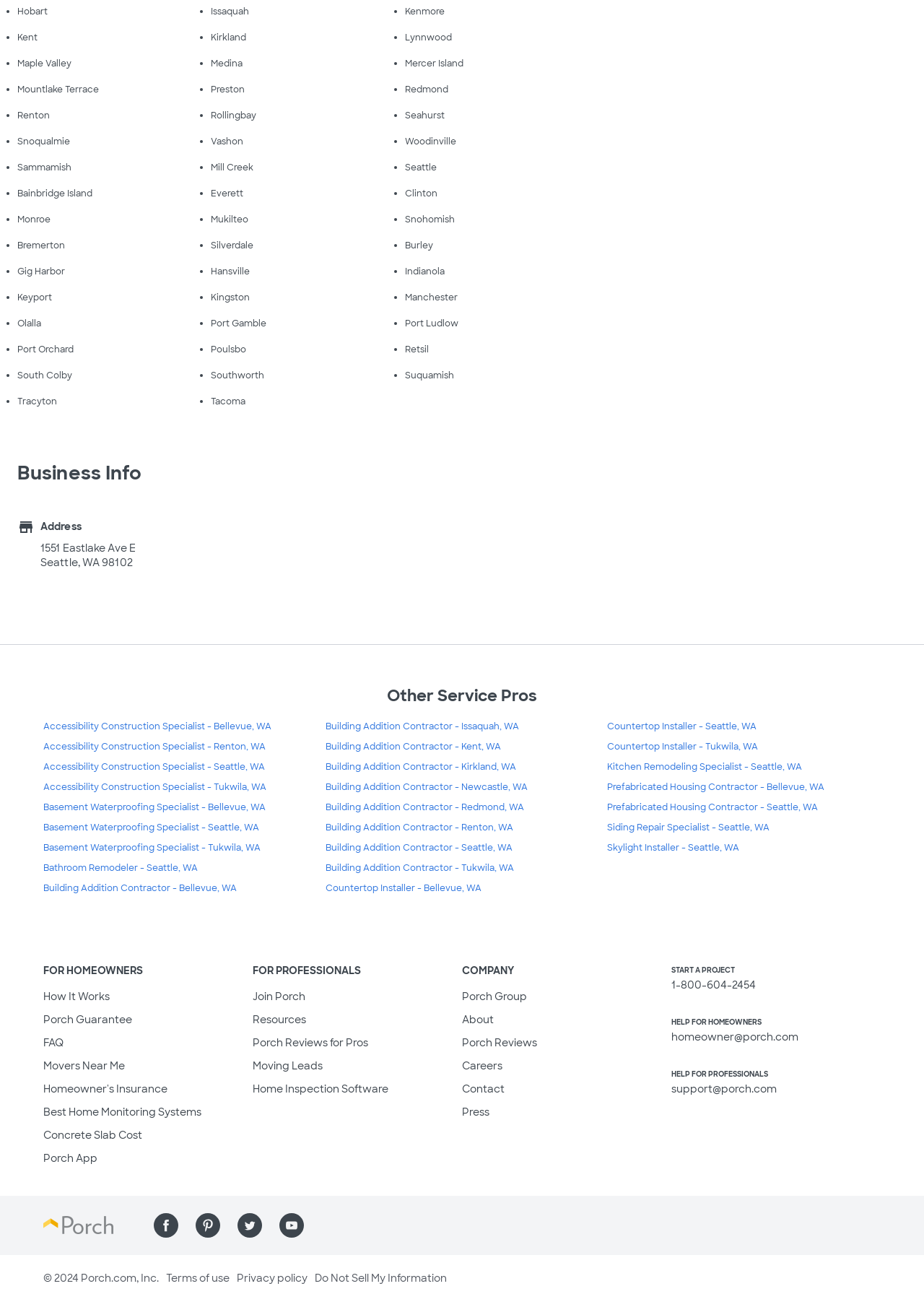Are there any cities listed that start with the letter 'M'?
From the screenshot, provide a brief answer in one word or phrase.

Yes